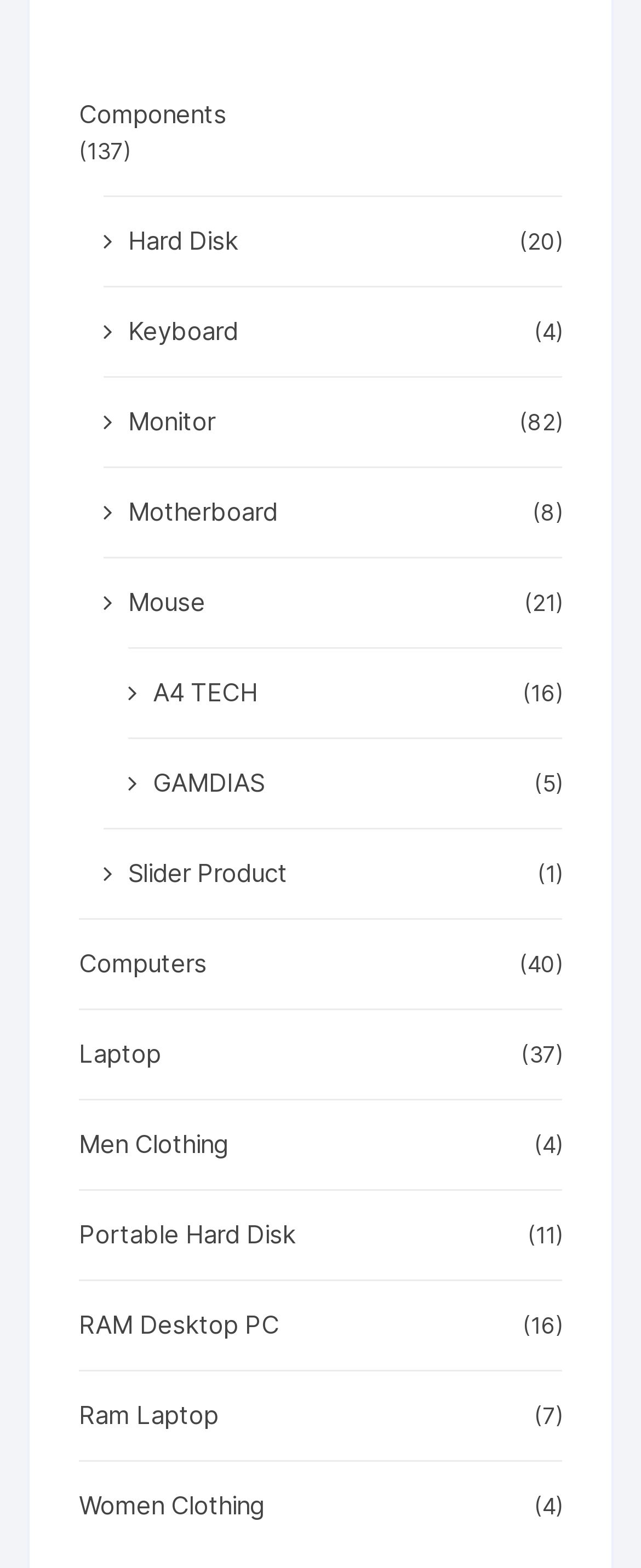Find the bounding box coordinates for the area you need to click to carry out the instruction: "View Hard Disk products". The coordinates should be four float numbers between 0 and 1, indicated as [left, top, right, bottom].

[0.161, 0.141, 0.805, 0.166]